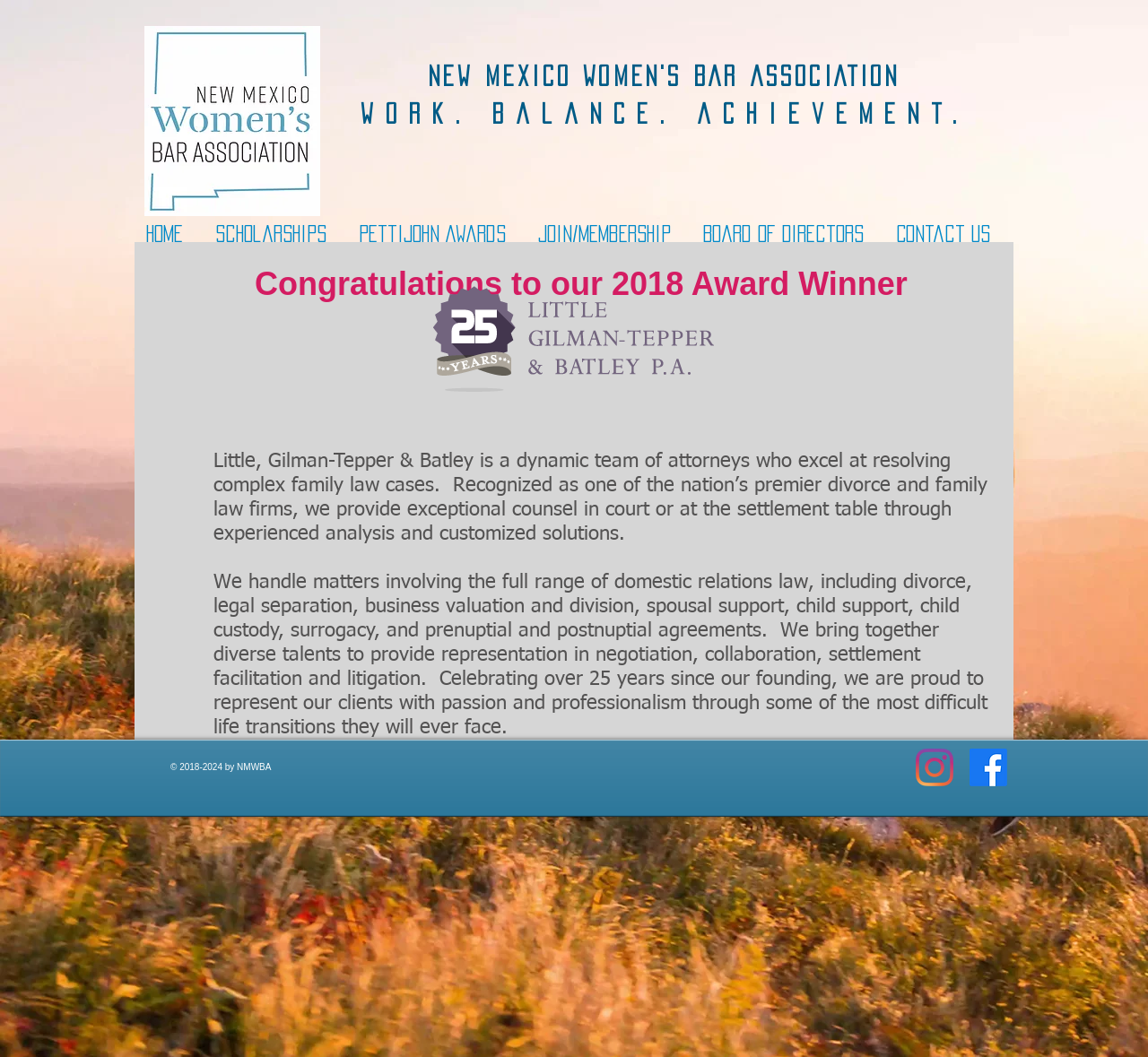Using the element description Board of Directors, predict the bounding box coordinates for the UI element. Provide the coordinates in (top-left x, top-left y, bottom-right x, bottom-right y) format with values ranging from 0 to 1.

[0.598, 0.198, 0.766, 0.229]